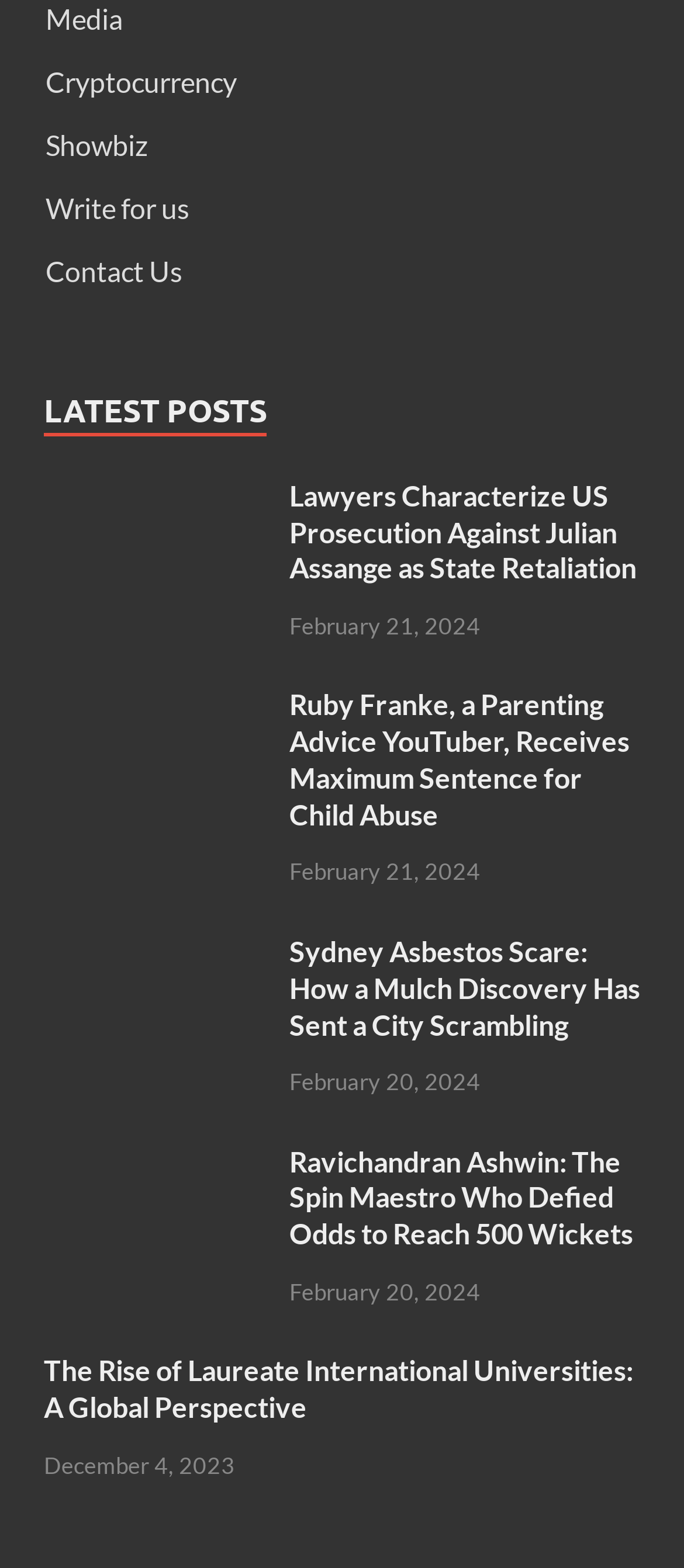Pinpoint the bounding box coordinates of the clickable element needed to complete the instruction: "Click on Media". The coordinates should be provided as four float numbers between 0 and 1: [left, top, right, bottom].

[0.067, 0.002, 0.179, 0.023]